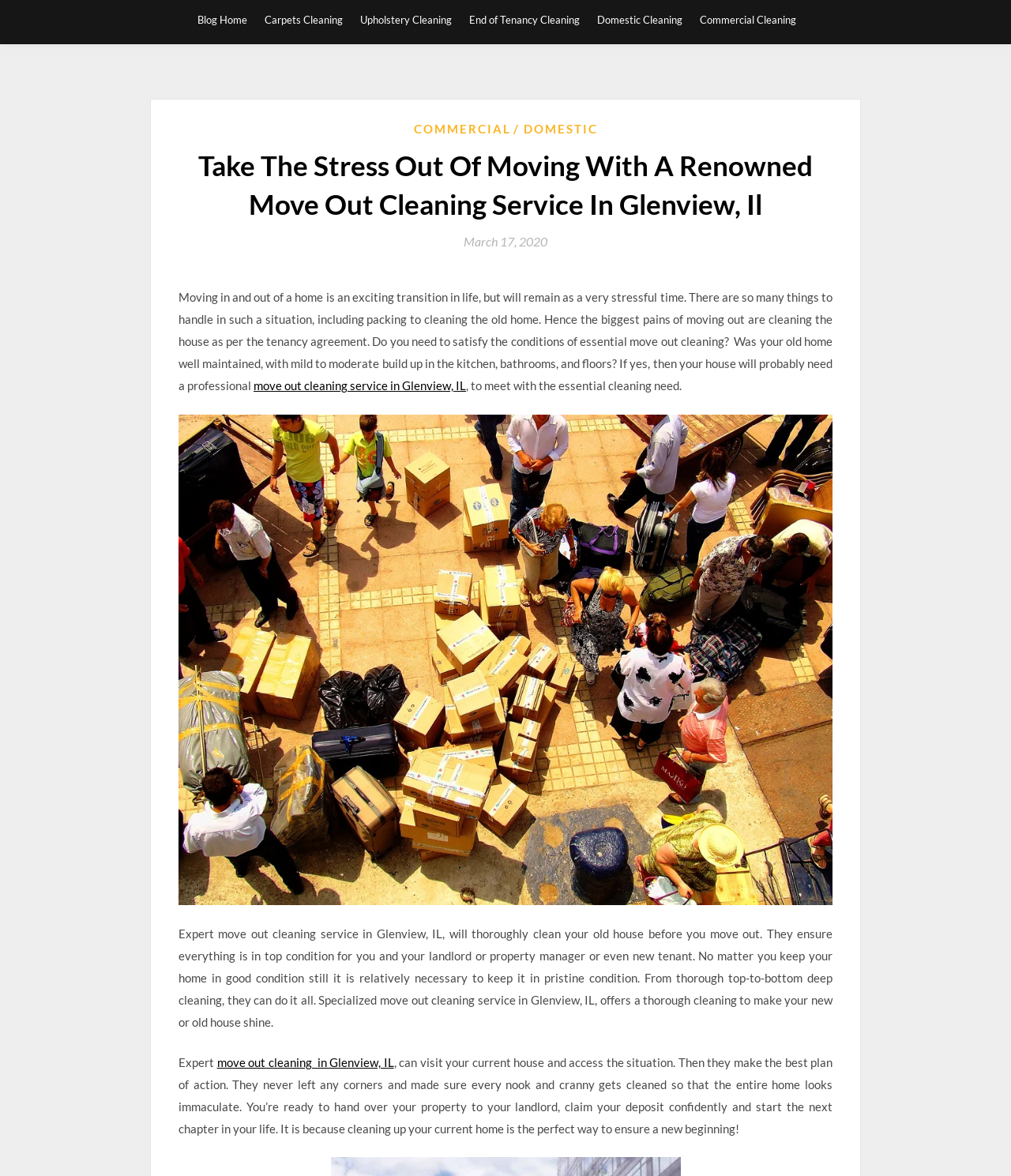Please identify the bounding box coordinates of the element's region that needs to be clicked to fulfill the following instruction: "Click on 'move out cleaning in Glenview, IL'". The bounding box coordinates should consist of four float numbers between 0 and 1, i.e., [left, top, right, bottom].

[0.214, 0.897, 0.389, 0.909]